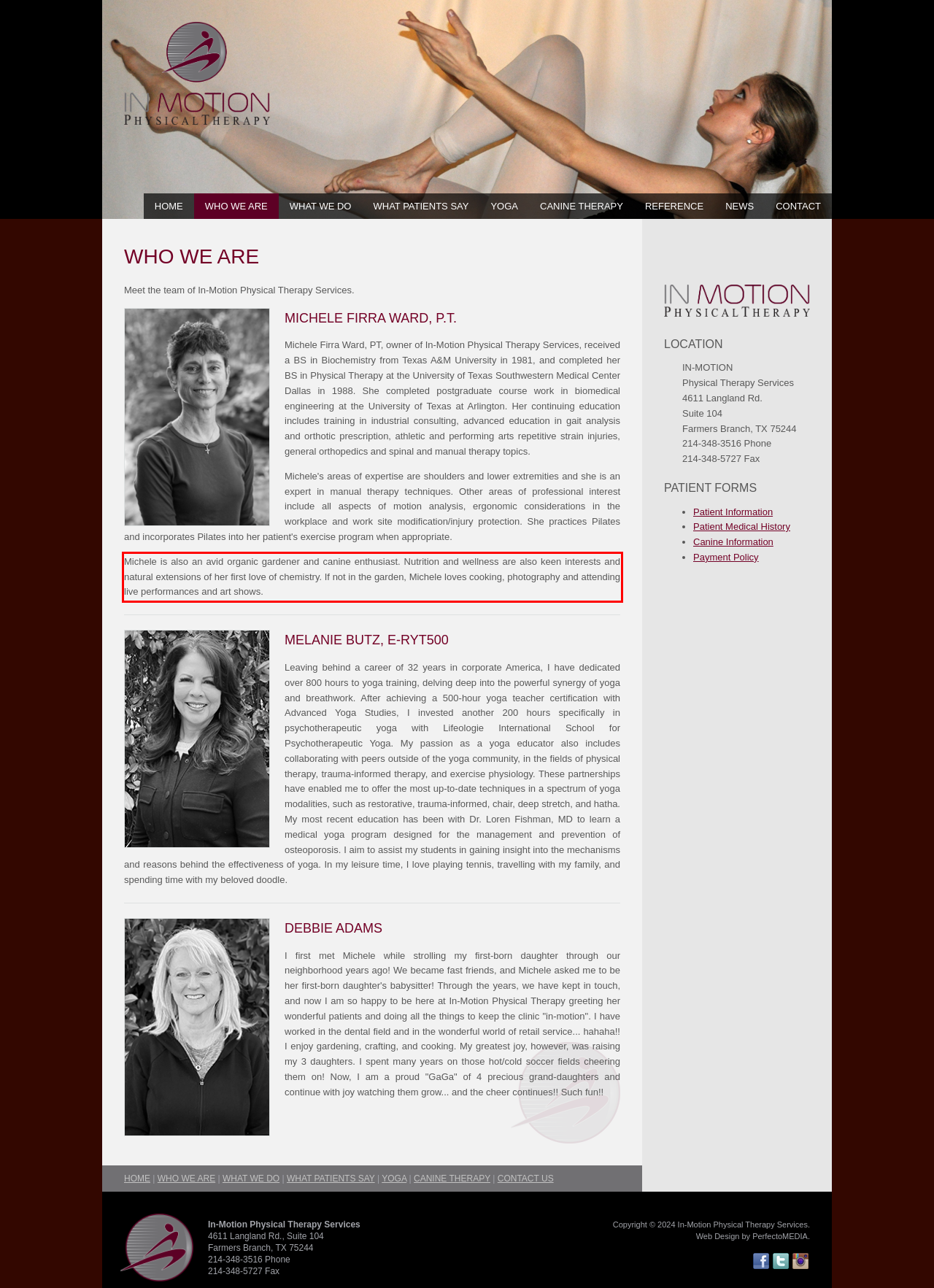From the provided screenshot, extract the text content that is enclosed within the red bounding box.

Michele is also an avid organic gardener and canine enthusiast. Nutrition and wellness are also keen interests and natural extensions of her first love of chemistry. If not in the garden, Michele loves cooking, photography and attending live performances and art shows.